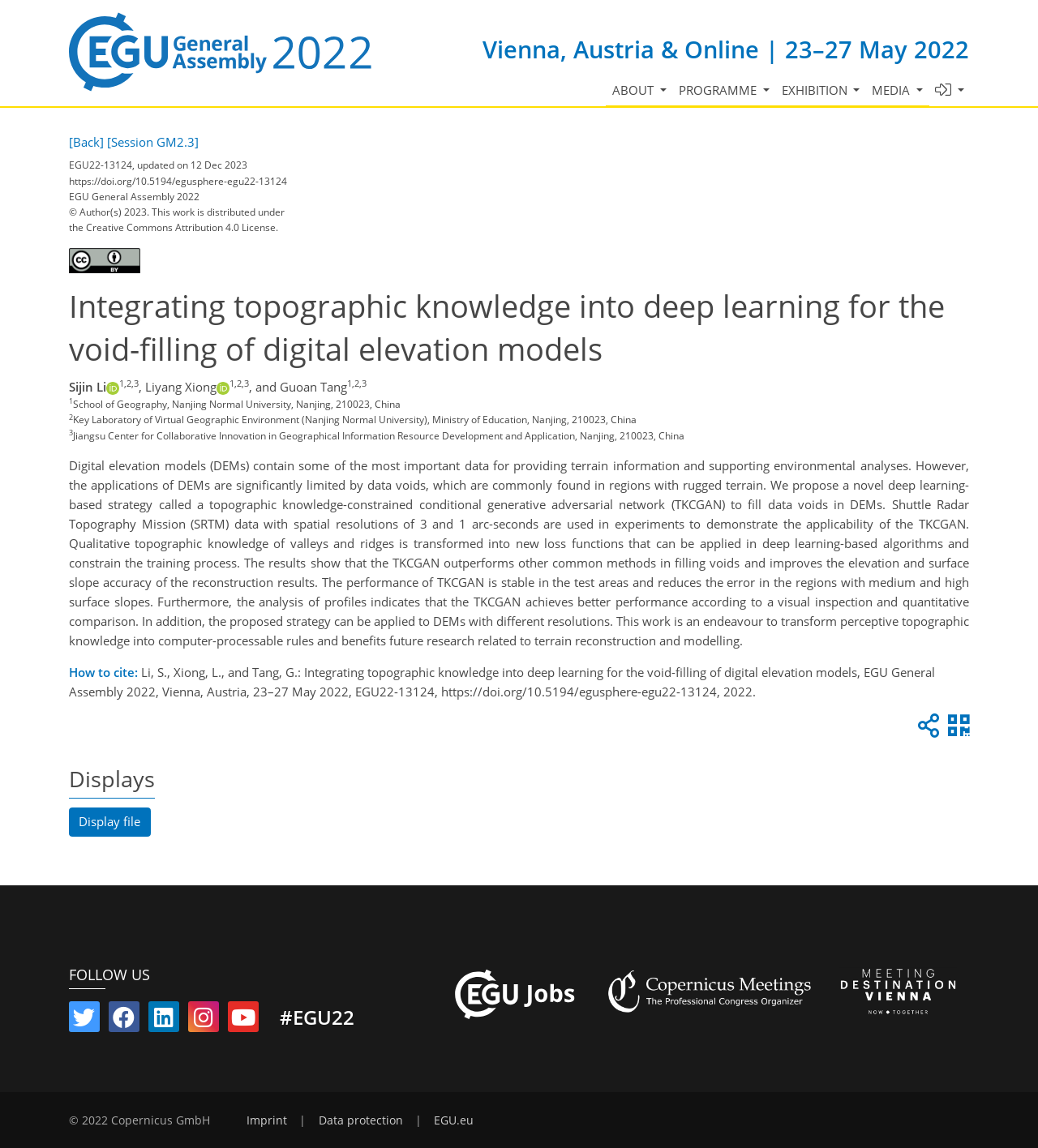Find the bounding box coordinates of the area to click in order to follow the instruction: "Click the ABOUT button".

[0.584, 0.065, 0.648, 0.094]